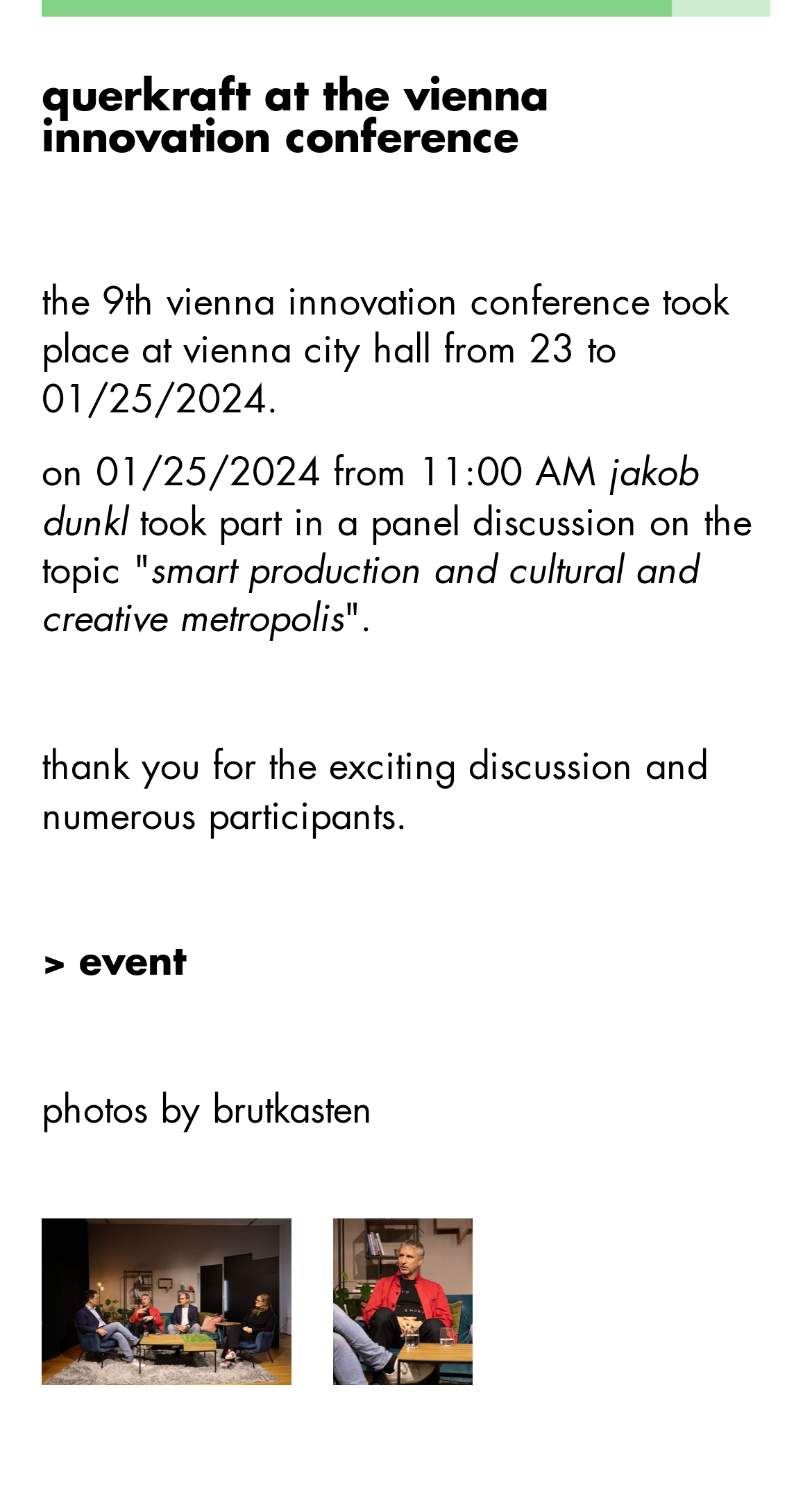Given the webpage screenshot, identify the bounding box of the UI element that matches this description: "> event".

[0.051, 0.637, 0.228, 0.662]